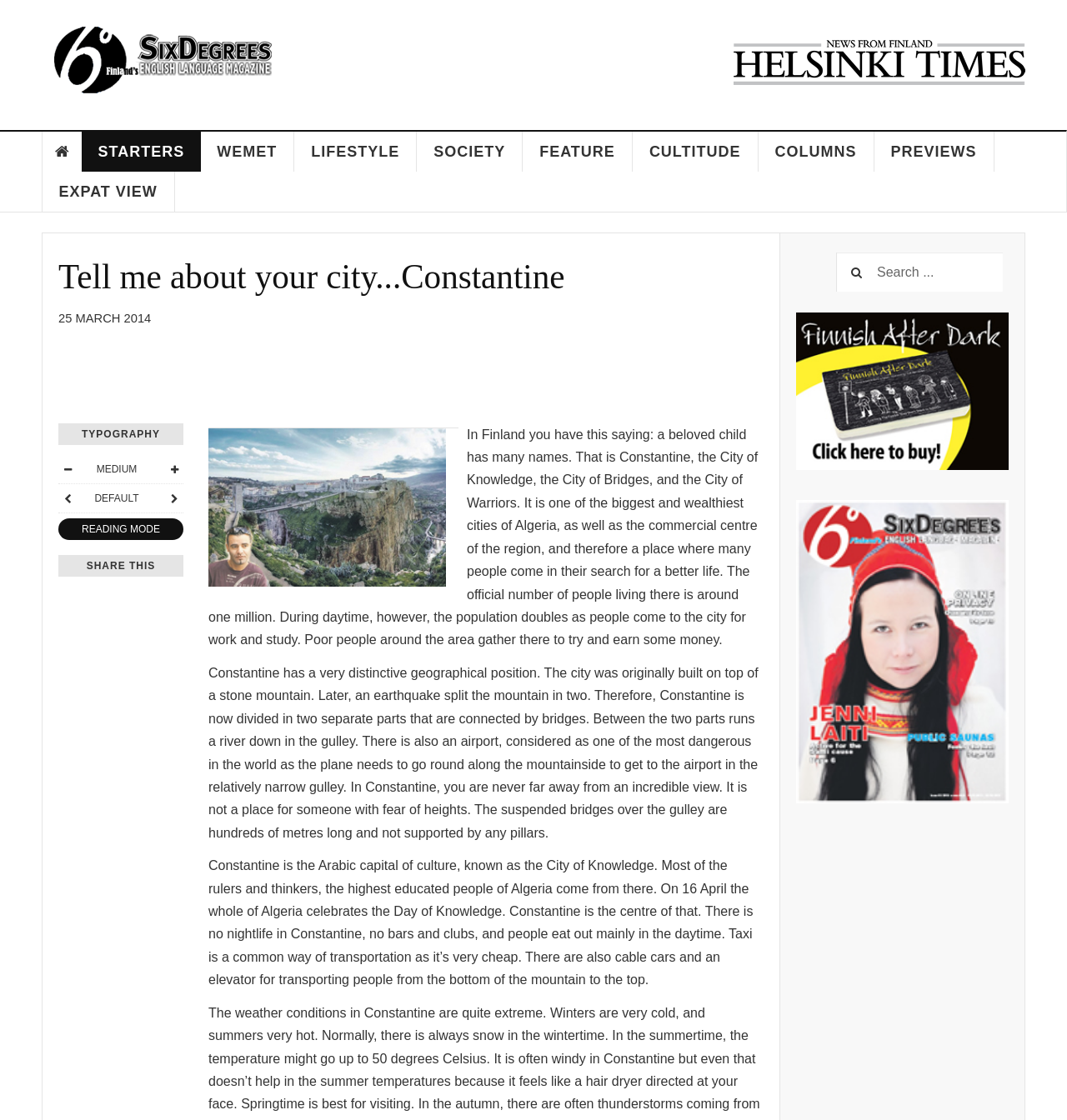Please provide the bounding box coordinate of the region that matches the element description: parent_node: DEFAULT title="Previous Font Style". Coordinates should be in the format (top-left x, top-left y, bottom-right x, bottom-right y) and all values should be between 0 and 1.

[0.055, 0.436, 0.072, 0.453]